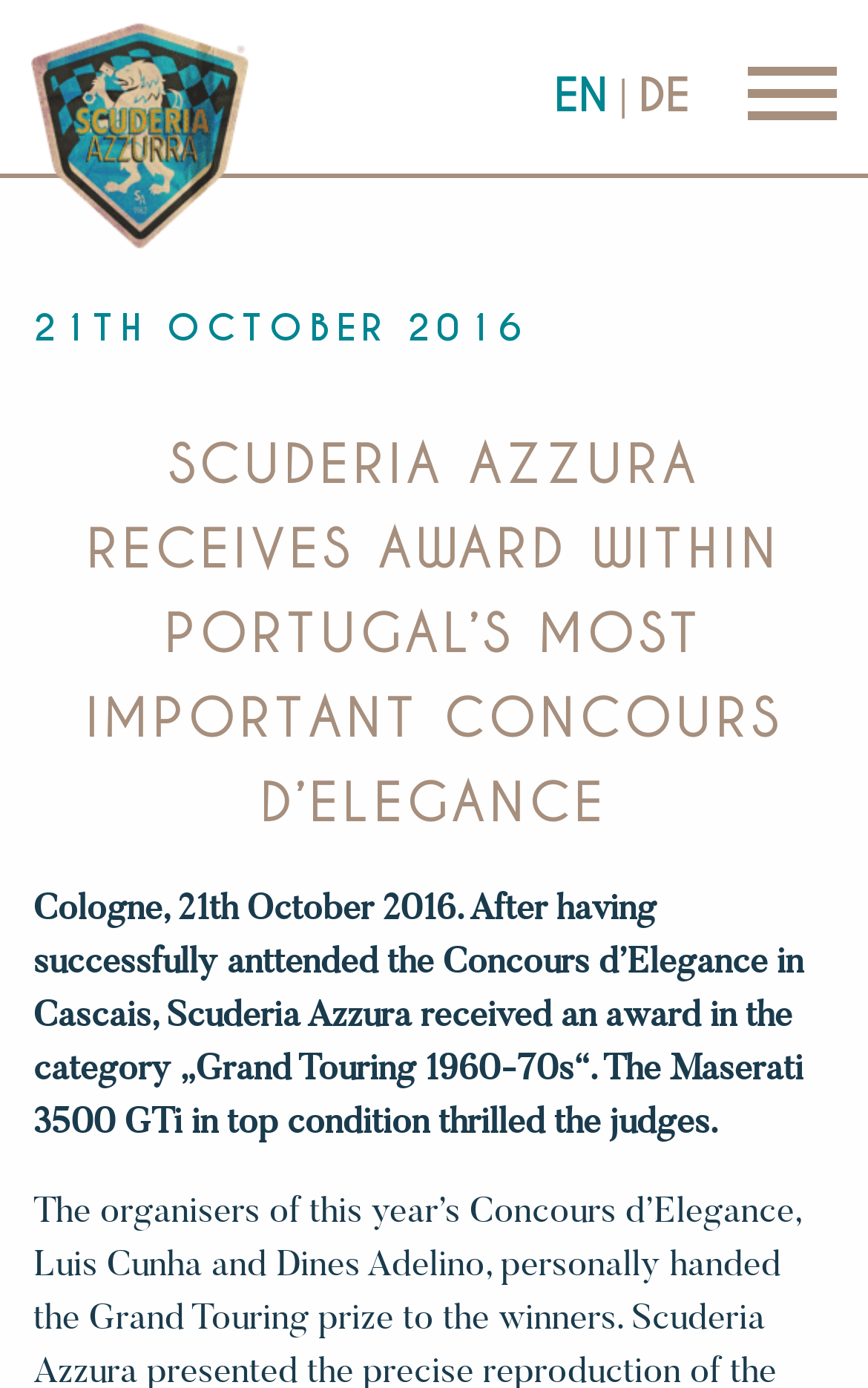Answer the following query concisely with a single word or phrase:
What is the category Scuderia Azzura received an award in?

Grand Touring 1960-70s